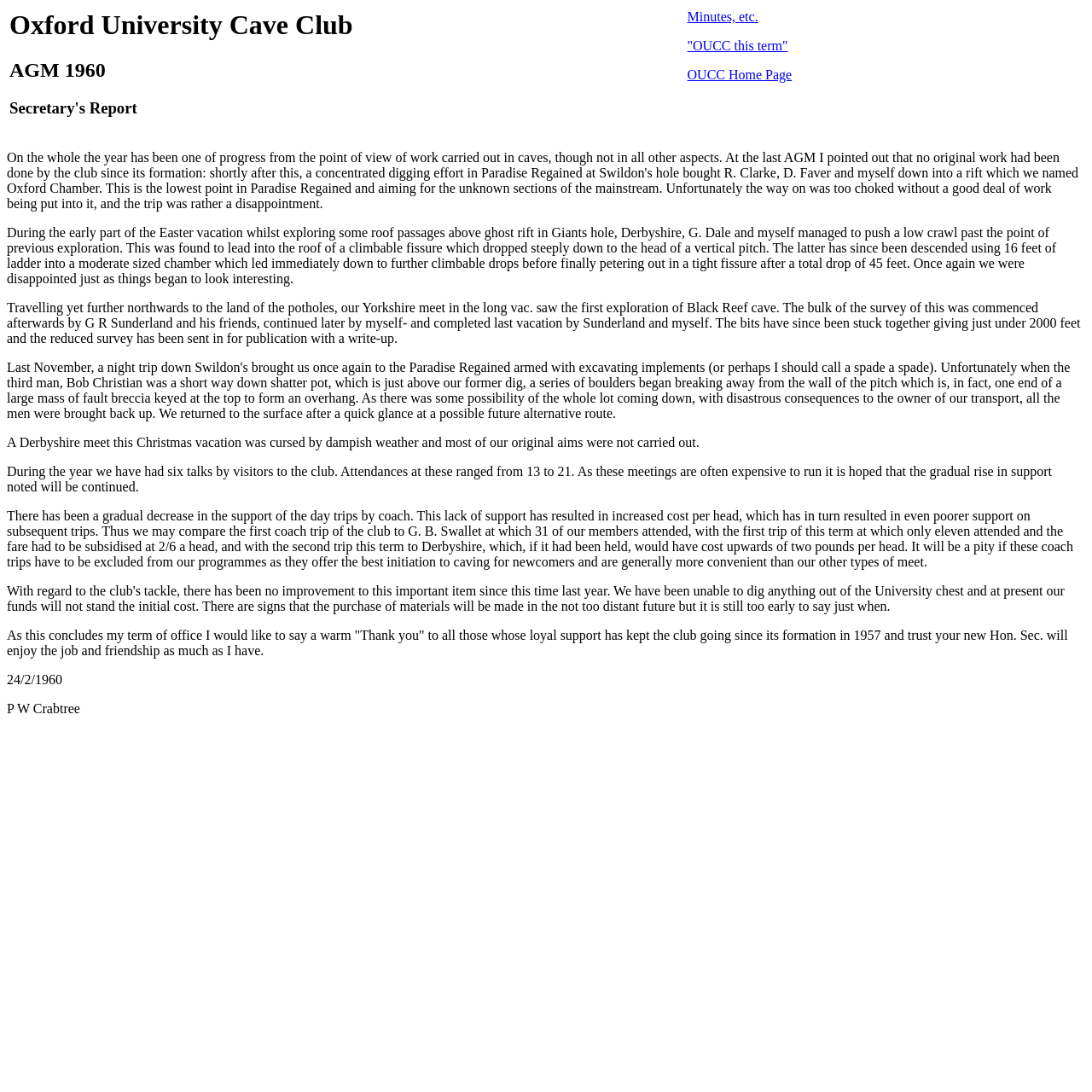Please predict the bounding box coordinates (top-left x, top-left y, bottom-right x, bottom-right y) for the UI element in the screenshot that fits the description: OUCC Home Page

[0.629, 0.062, 0.725, 0.075]